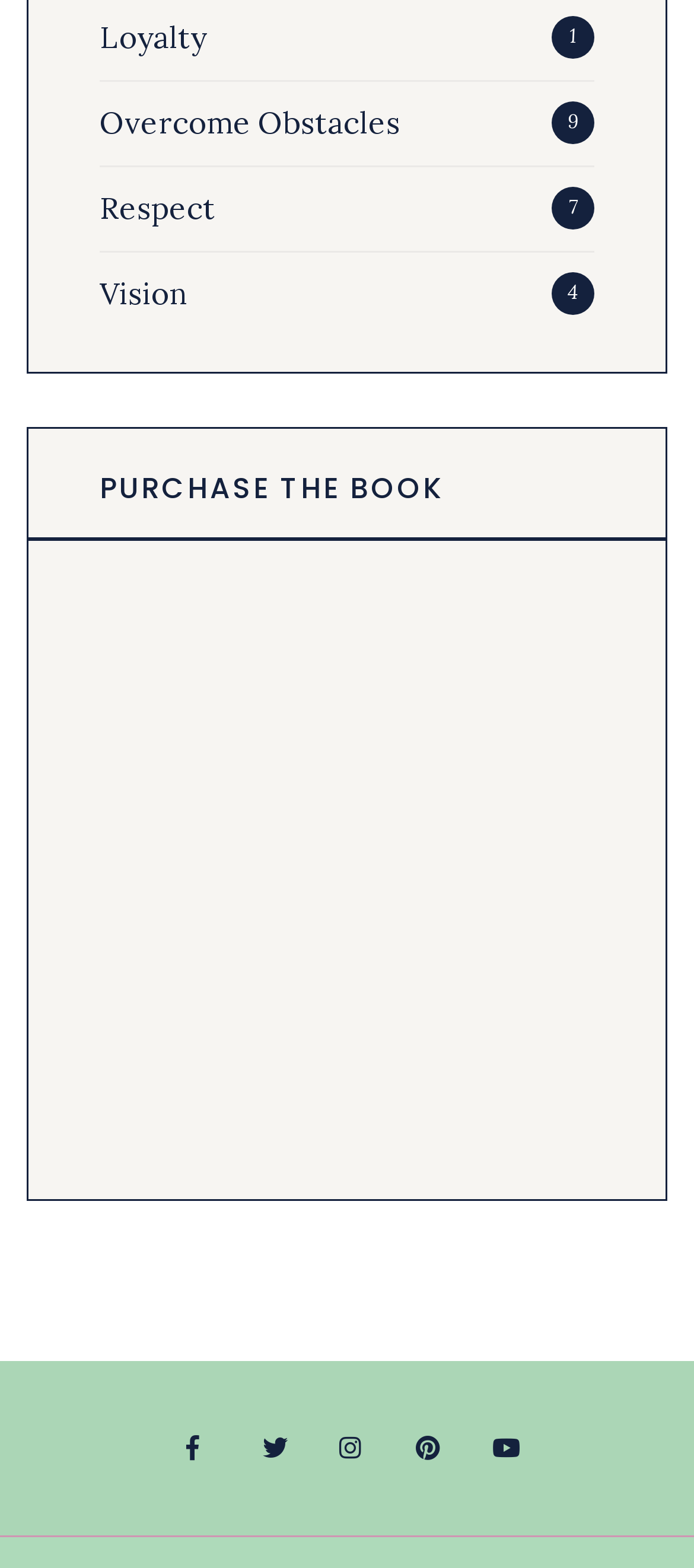From the element description Vision, predict the bounding box coordinates of the UI element. The coordinates must be specified in the format (top-left x, top-left y, bottom-right x, bottom-right y) and should be within the 0 to 1 range.

[0.144, 0.175, 0.272, 0.2]